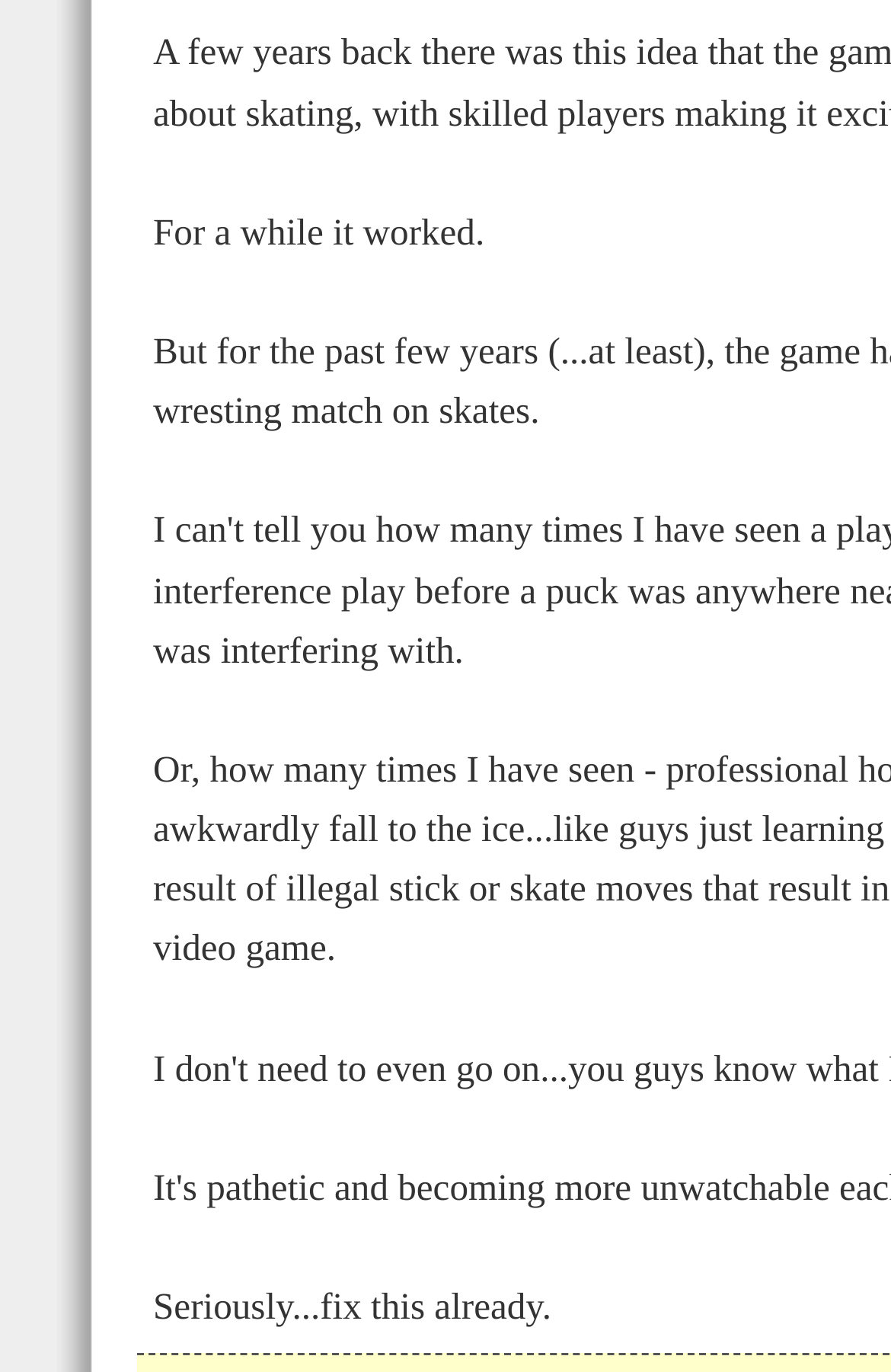Identify the bounding box of the UI element described as follows: "nashvilles tax related law". Provide the coordinates as four float numbers in the range of 0 to 1 [left, top, right, bottom].

[0.387, 0.971, 0.761, 0.998]